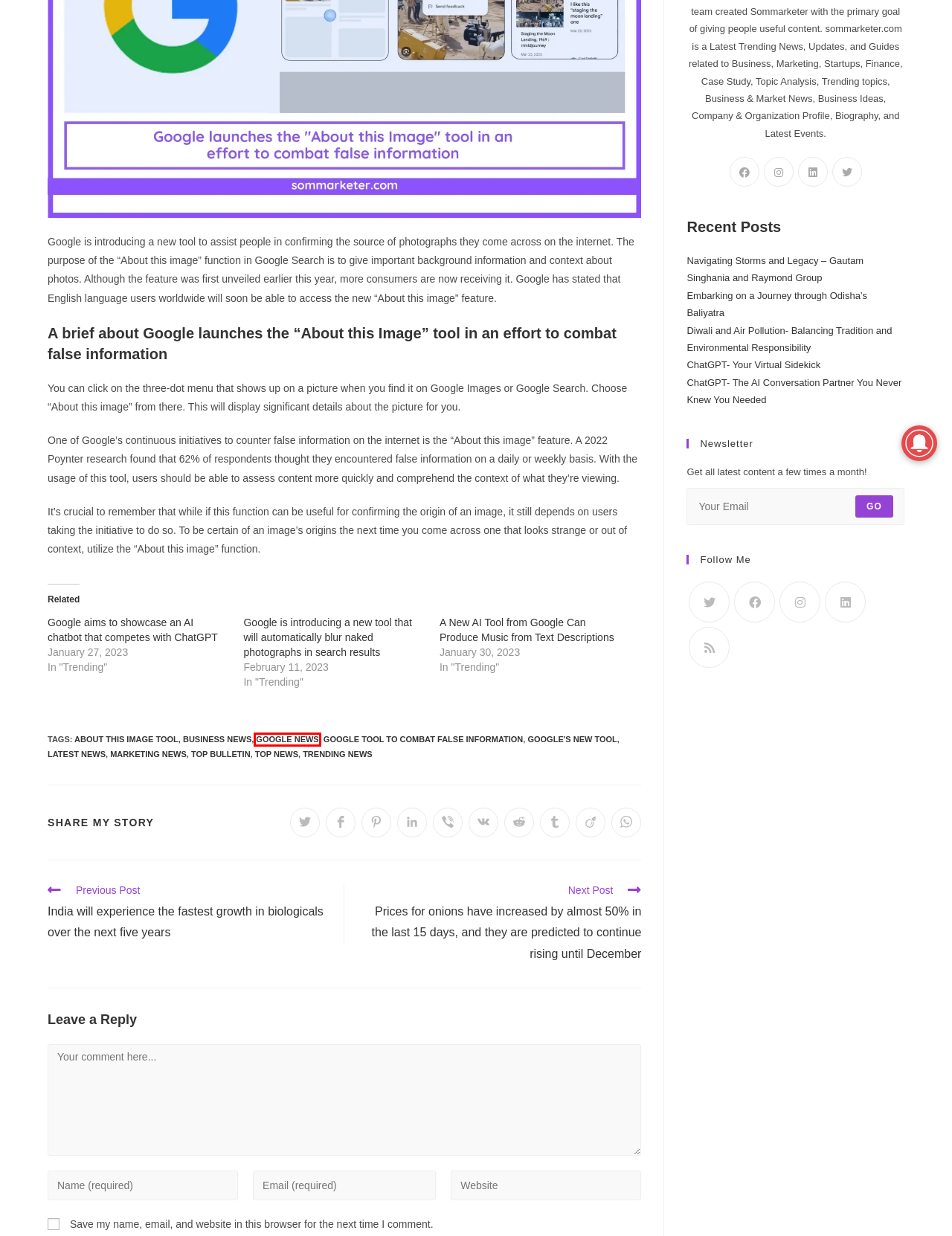Given a screenshot of a webpage with a red bounding box highlighting a UI element, determine which webpage description best matches the new webpage that appears after clicking the highlighted element. Here are the candidates:
A. trending news Archives - SomMarketer
B. Diwali and Air Pollution- Balancing Tradition and Environmental Responsibility - SomMarketer
C. About this Image tool Archives - SomMarketer
D. Latest news Archives - SomMarketer
E. A New AI Tool from Google Can Produce Music from Text Descriptions - SomMarketer
F. google news Archives - SomMarketer
G. Top News Archives - SomMarketer
H. marketing news Archives - SomMarketer

F